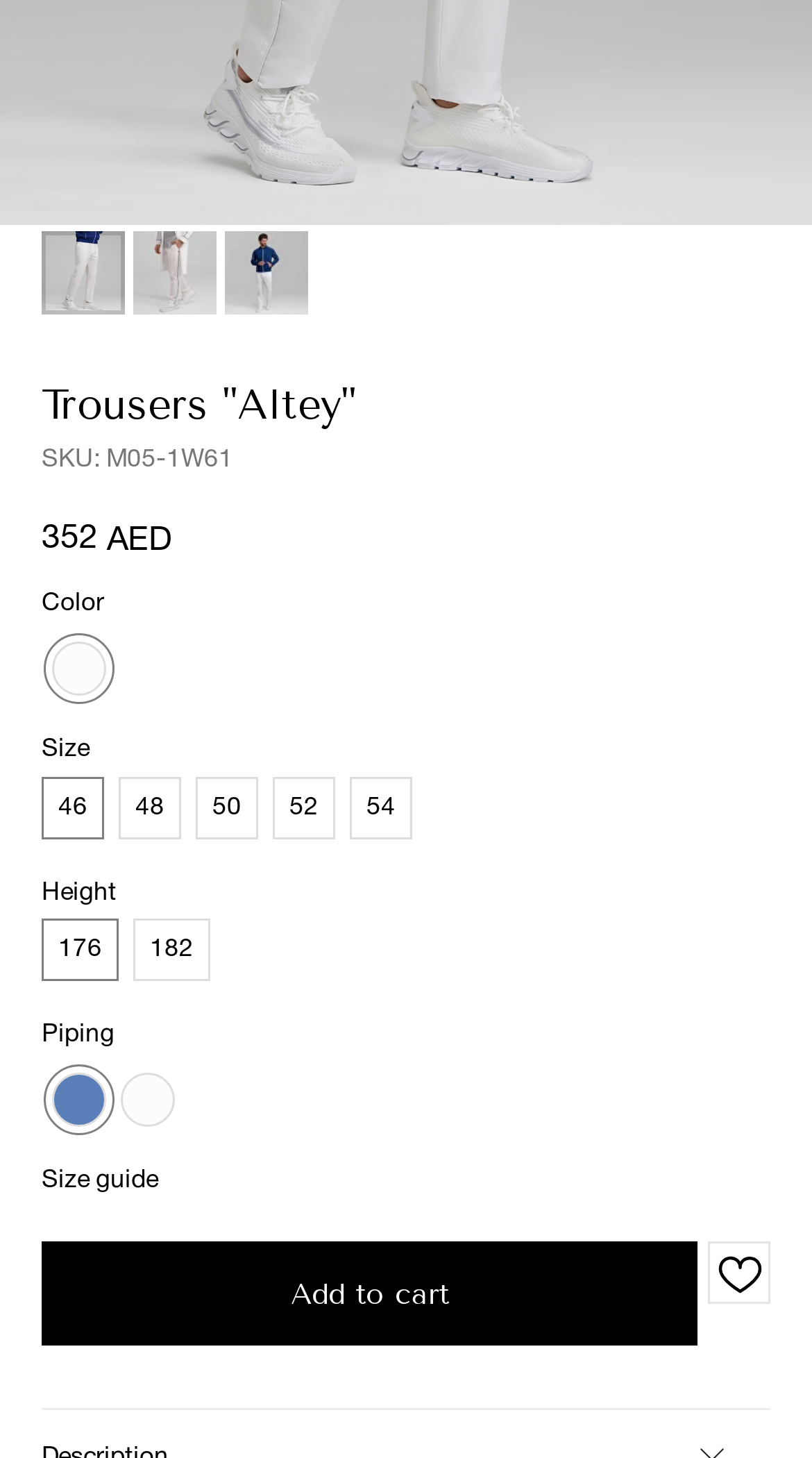From the webpage screenshot, identify the region described by Size guide. Provide the bounding box coordinates as (top-left x, top-left y, bottom-right x, bottom-right y), with each value being a floating point number between 0 and 1.

[0.051, 0.801, 0.195, 0.817]